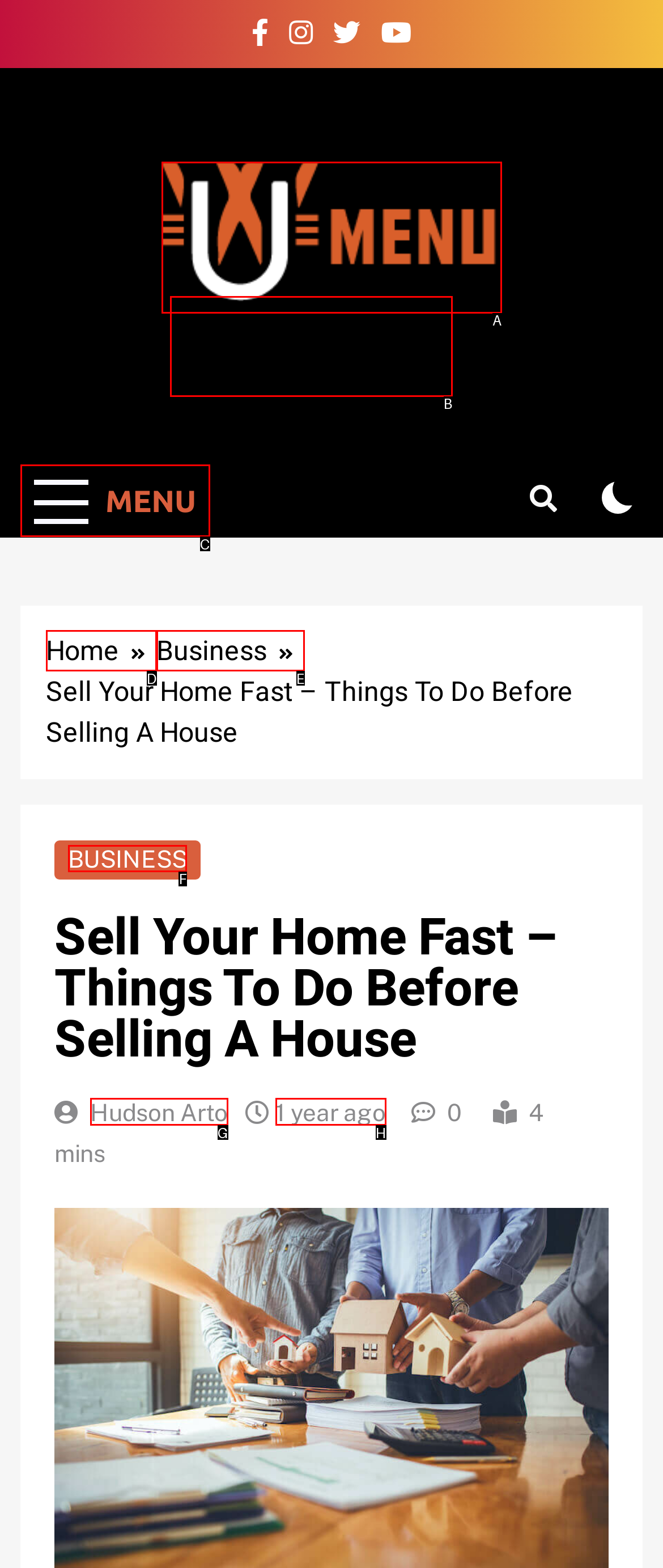Determine which HTML element should be clicked for this task: View BUSINESS category
Provide the option's letter from the available choices.

F